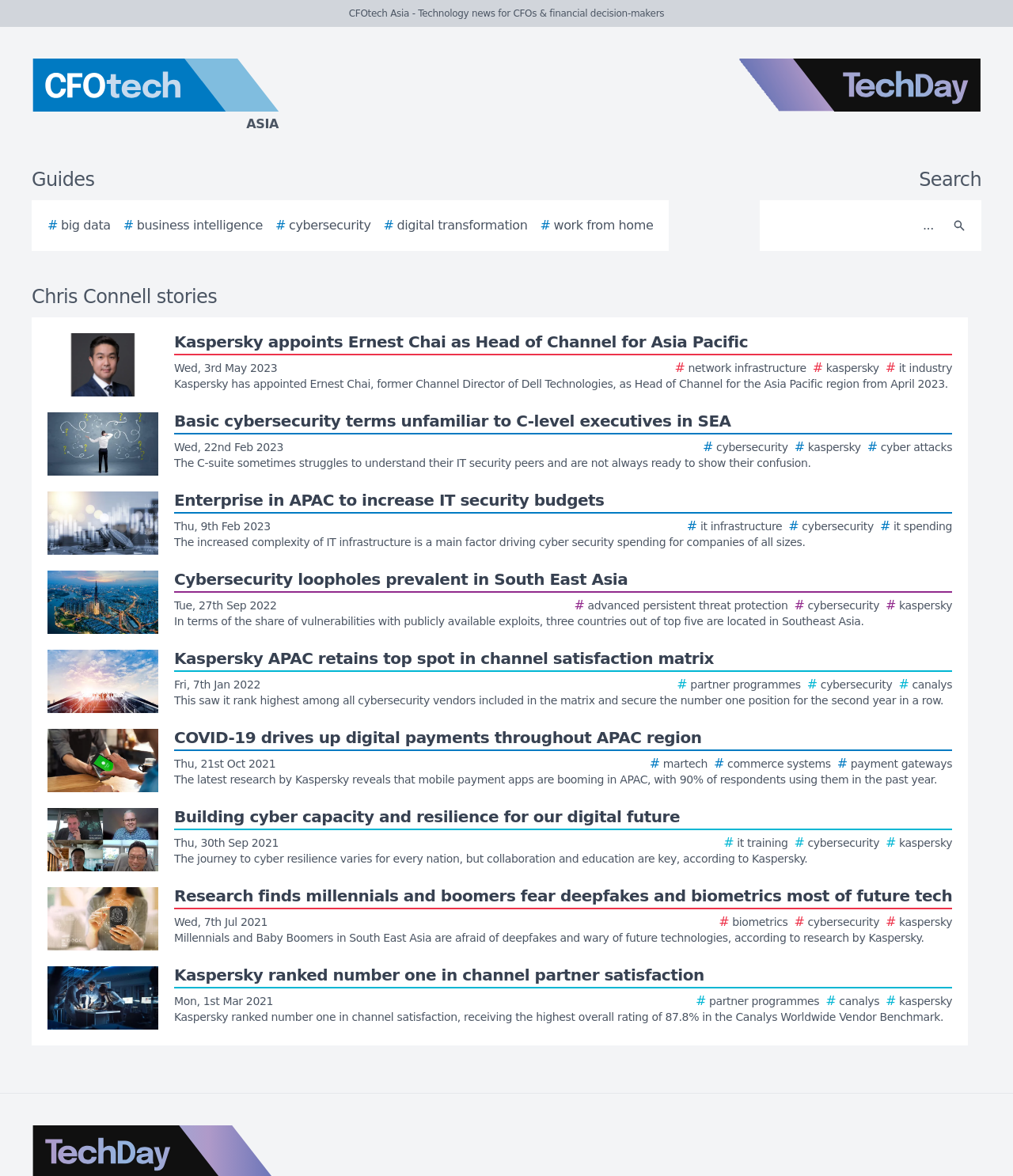What is the function of the textbox on the top right?
Look at the image and provide a detailed response to the question.

The textbox on the top right has a description 'Search' and is accompanied by a search button, indicating that it is used for searching purposes.